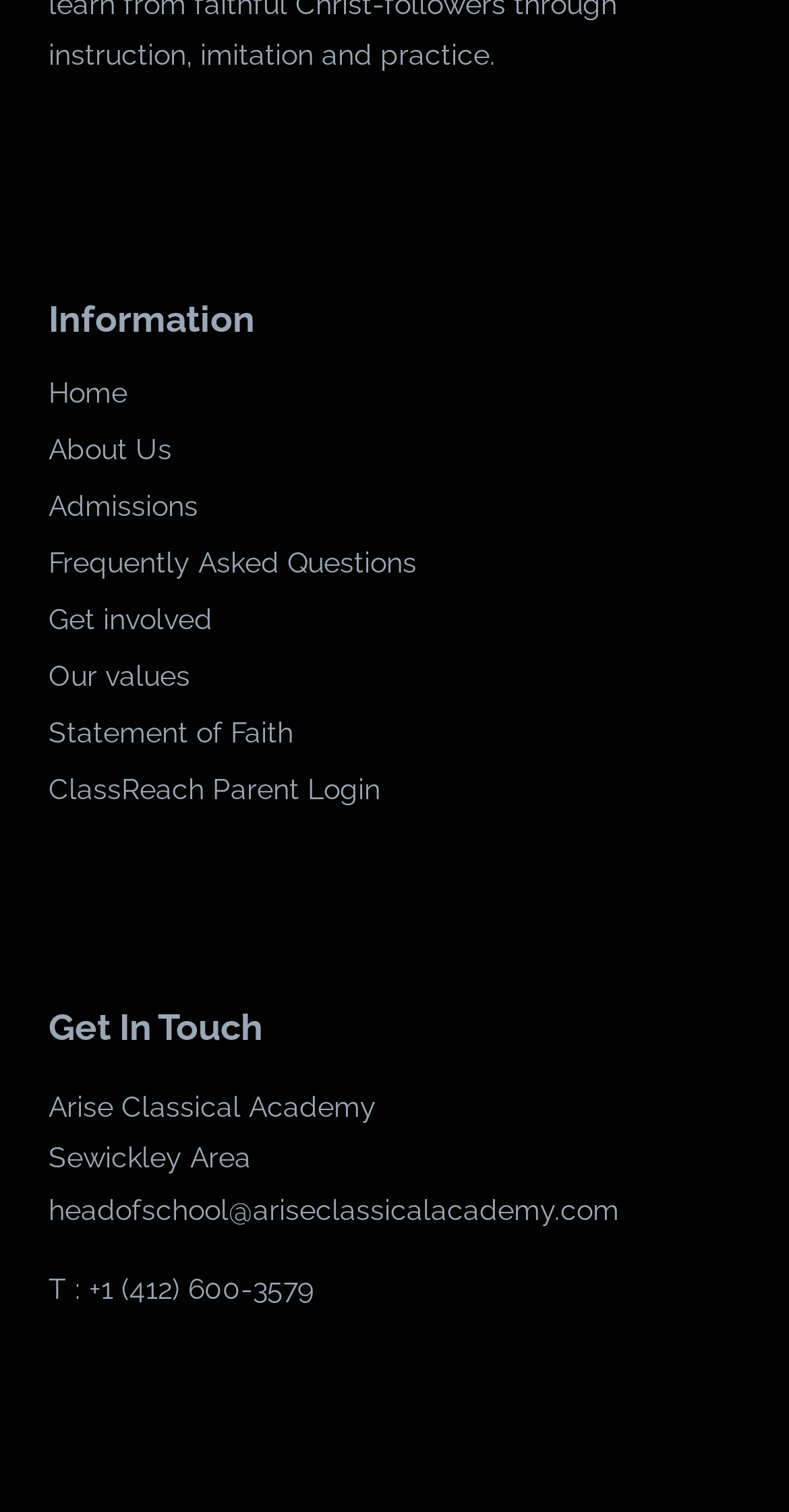Please give a concise answer to this question using a single word or phrase: 
What is the phone number of the academy?

+1 (412) 600-3579